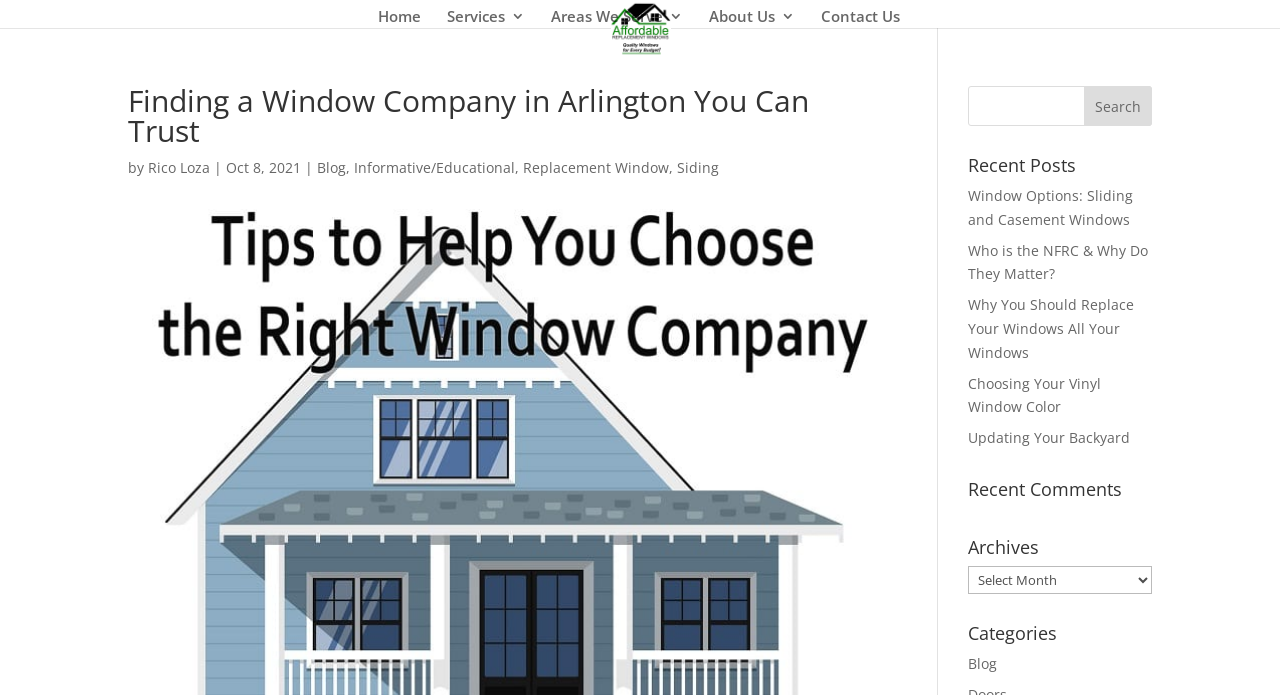Pinpoint the bounding box coordinates of the clickable element needed to complete the instruction: "Click on the 'Create now' button to create one-time notes". The coordinates should be provided as four float numbers between 0 and 1: [left, top, right, bottom].

None